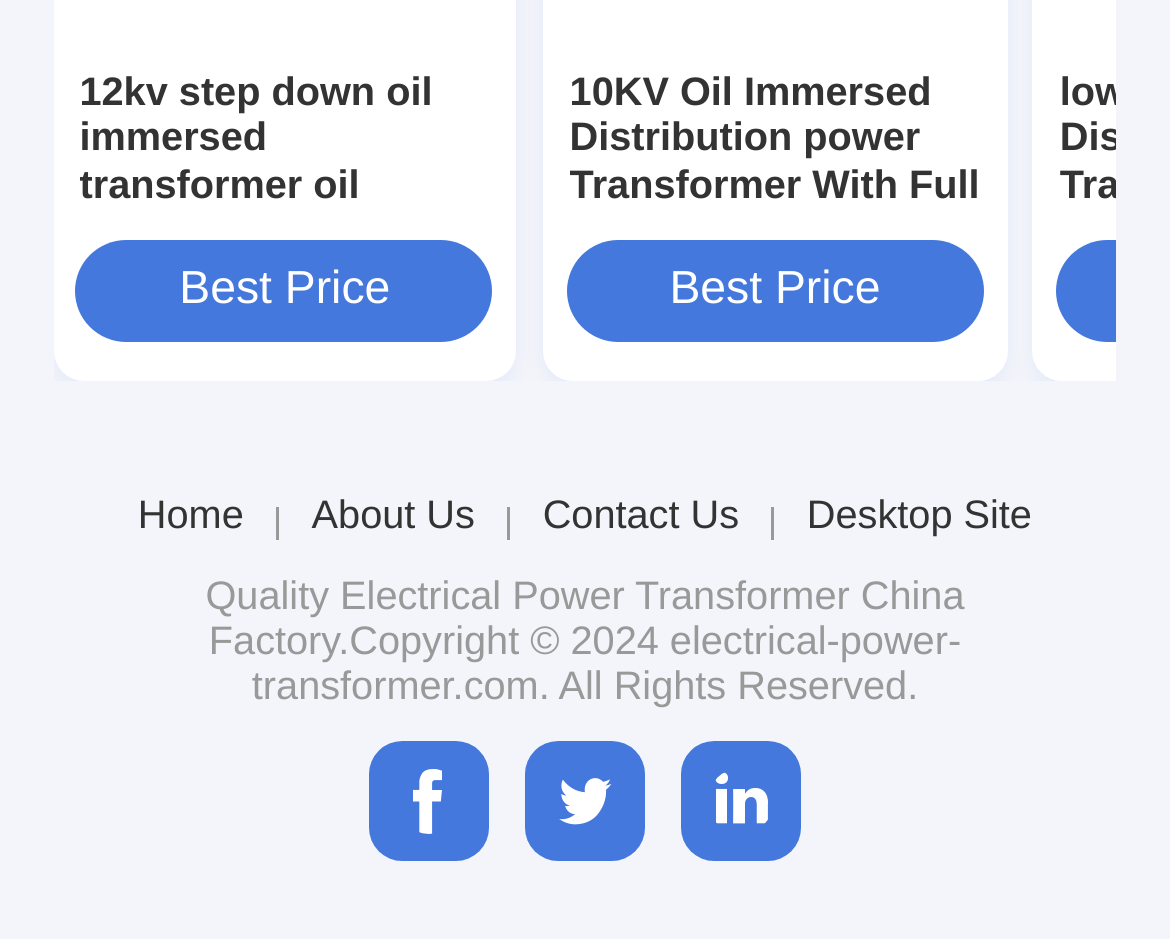Kindly determine the bounding box coordinates for the area that needs to be clicked to execute this instruction: "Click on 12kv step down oil immersed transformer oil cooled power distribution transformers".

[0.068, 0.074, 0.419, 0.37]